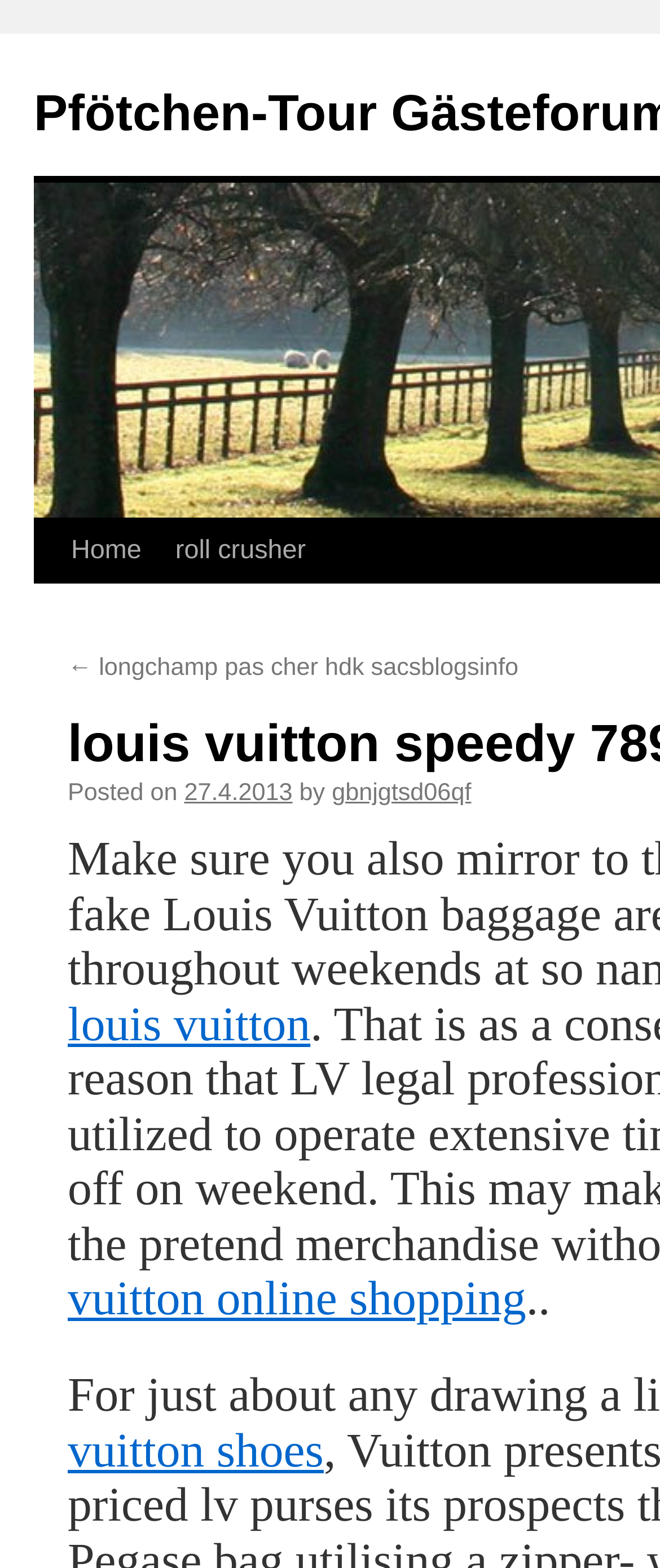Identify and provide the main heading of the webpage.

louis vuitton speedy 7895